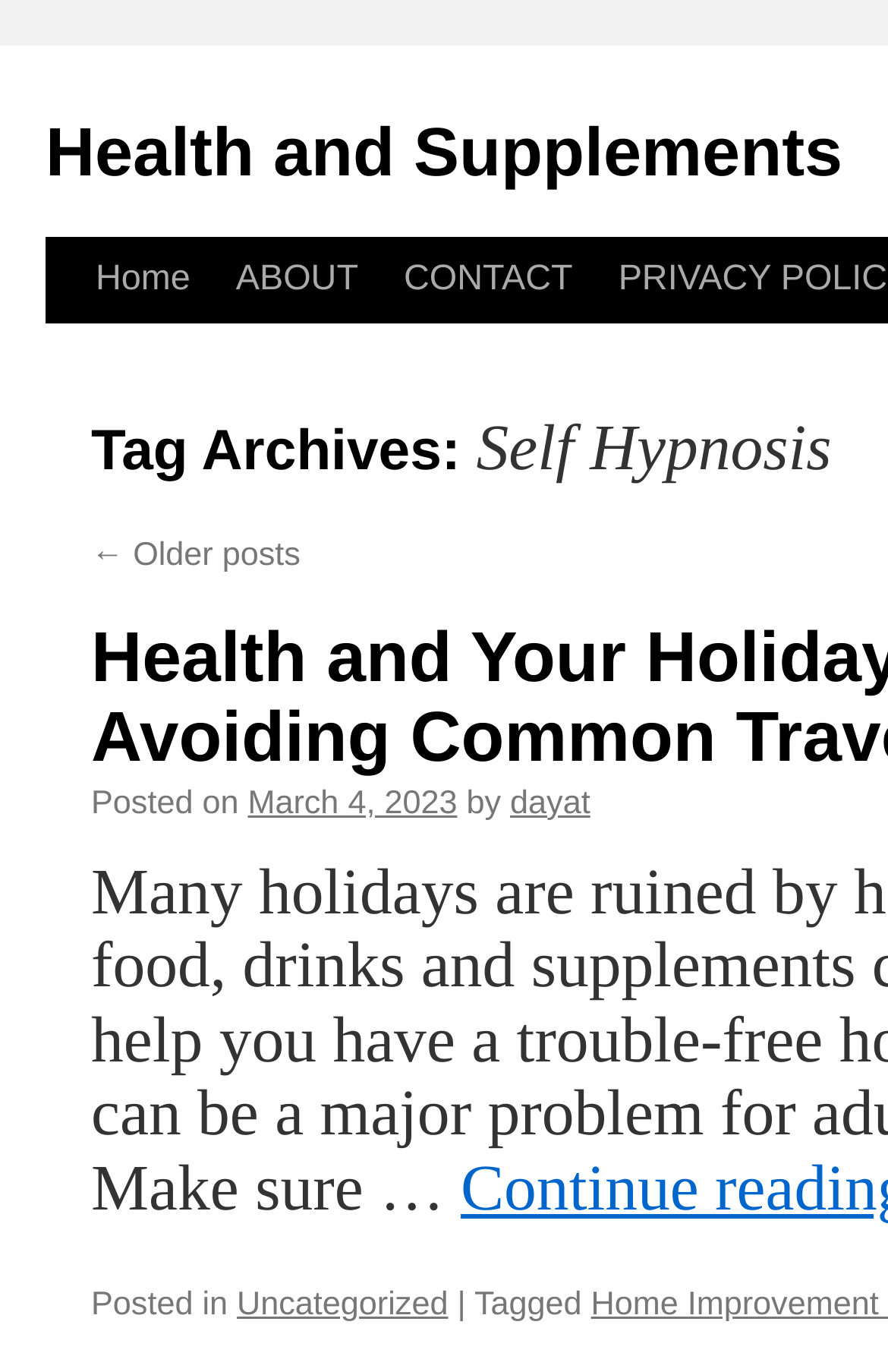Locate the coordinates of the bounding box for the clickable region that fulfills this instruction: "view older posts".

[0.103, 0.392, 0.338, 0.418]